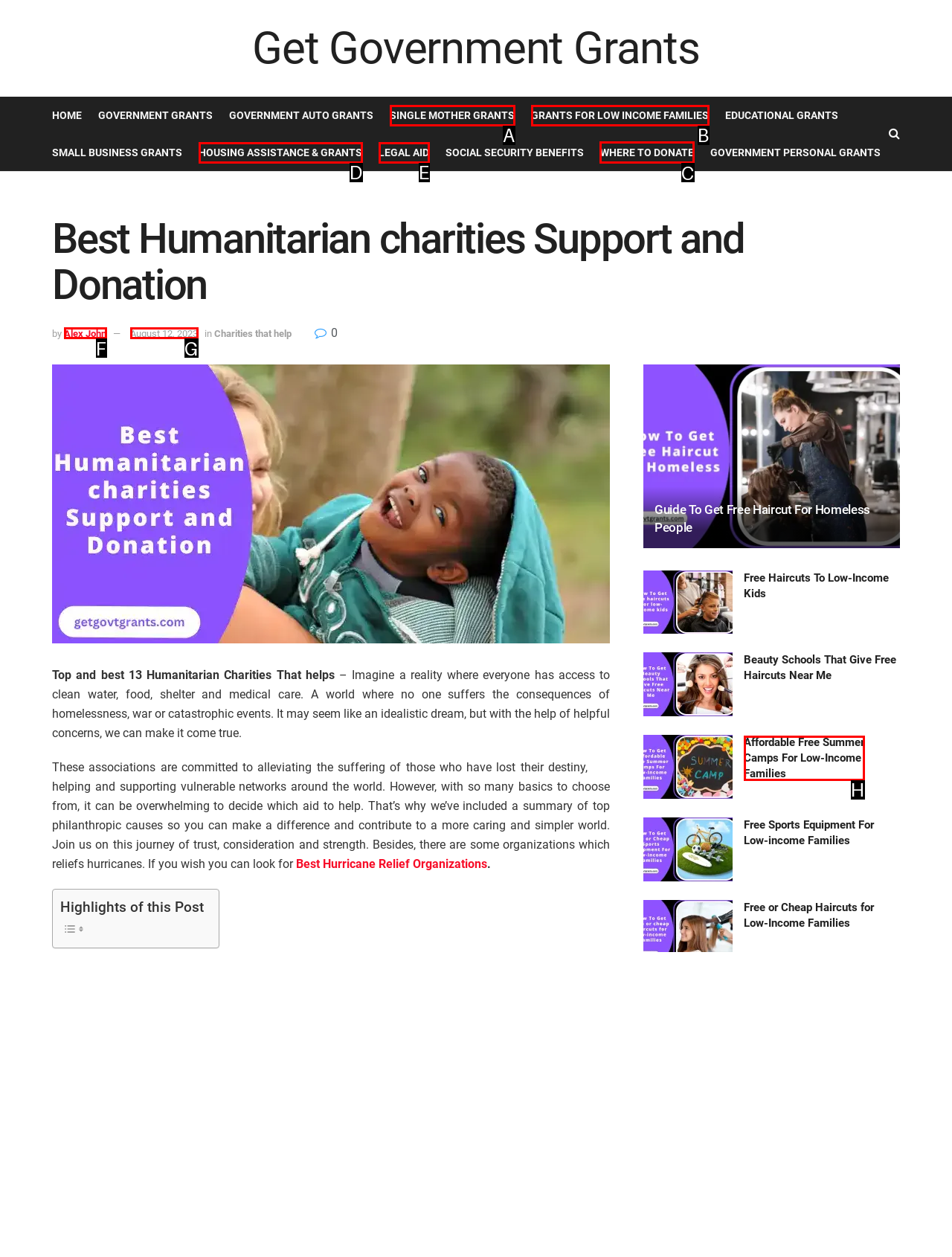Determine the correct UI element to click for this instruction: Click on 'WHERE TO DONATE'. Respond with the letter of the chosen element.

C